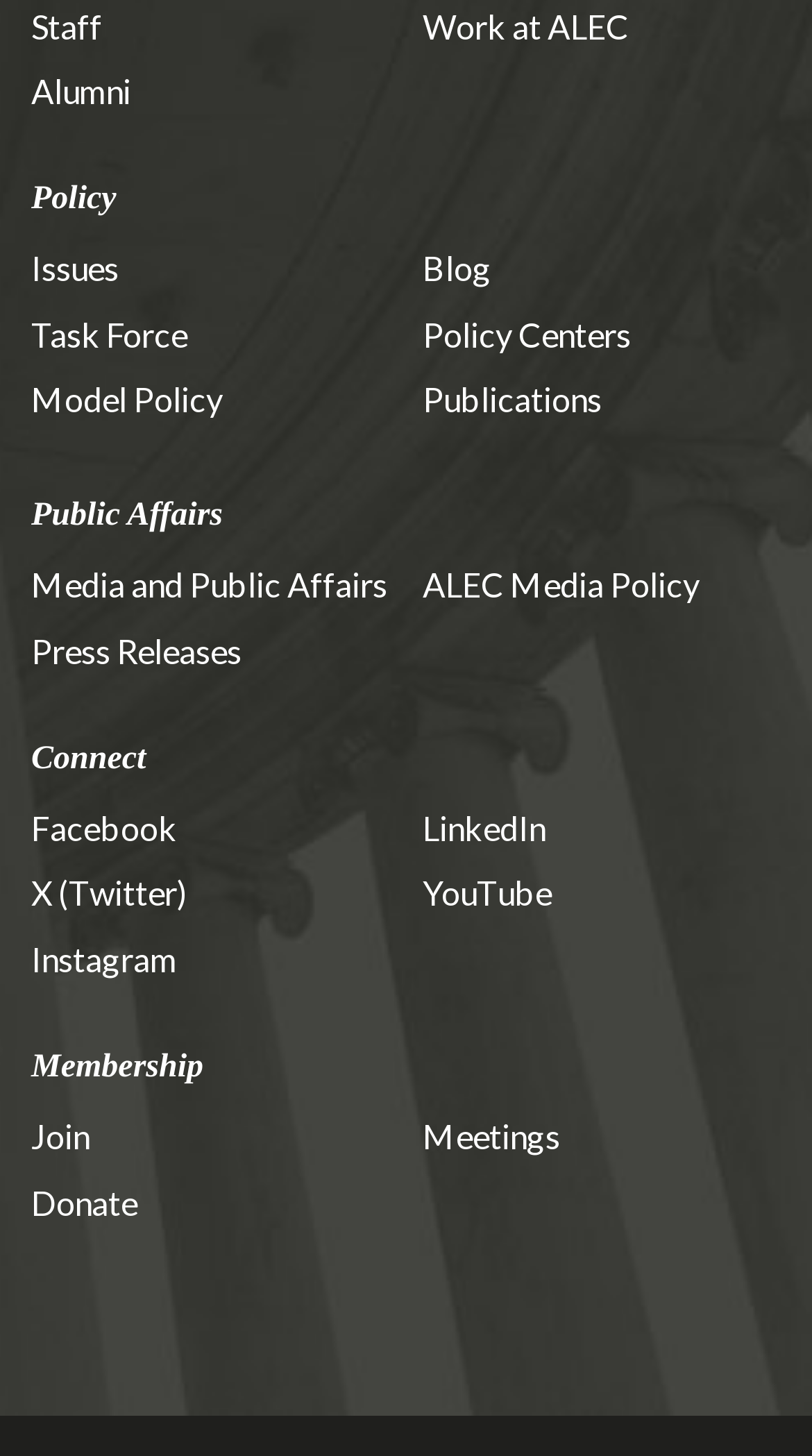Please identify the bounding box coordinates of the element that needs to be clicked to execute the following command: "Join ALEC membership". Provide the bounding box using four float numbers between 0 and 1, formatted as [left, top, right, bottom].

[0.038, 0.767, 0.11, 0.794]